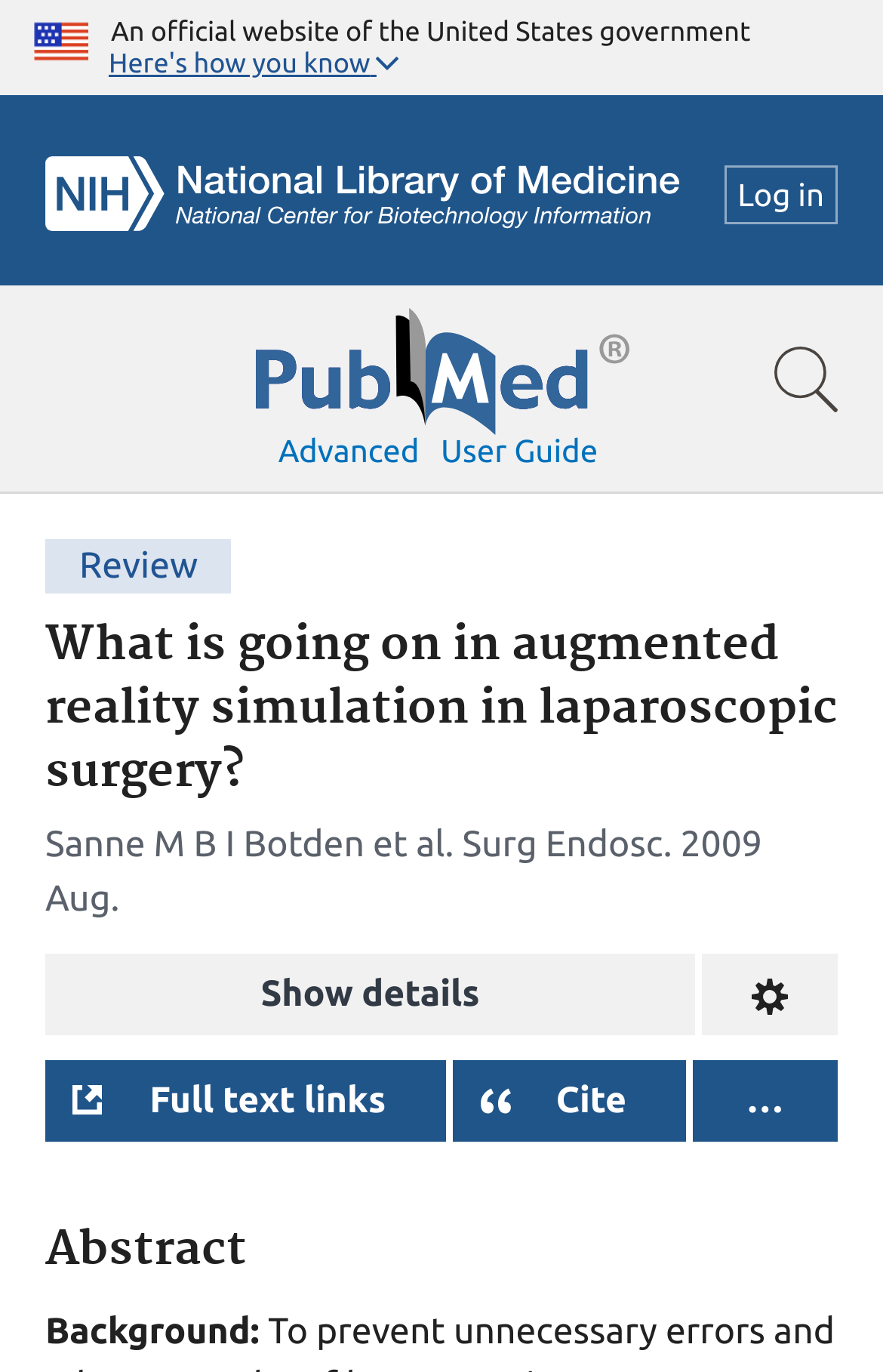Provide a brief response to the question below using one word or phrase:
How many buttons are there in the search bar section?

3